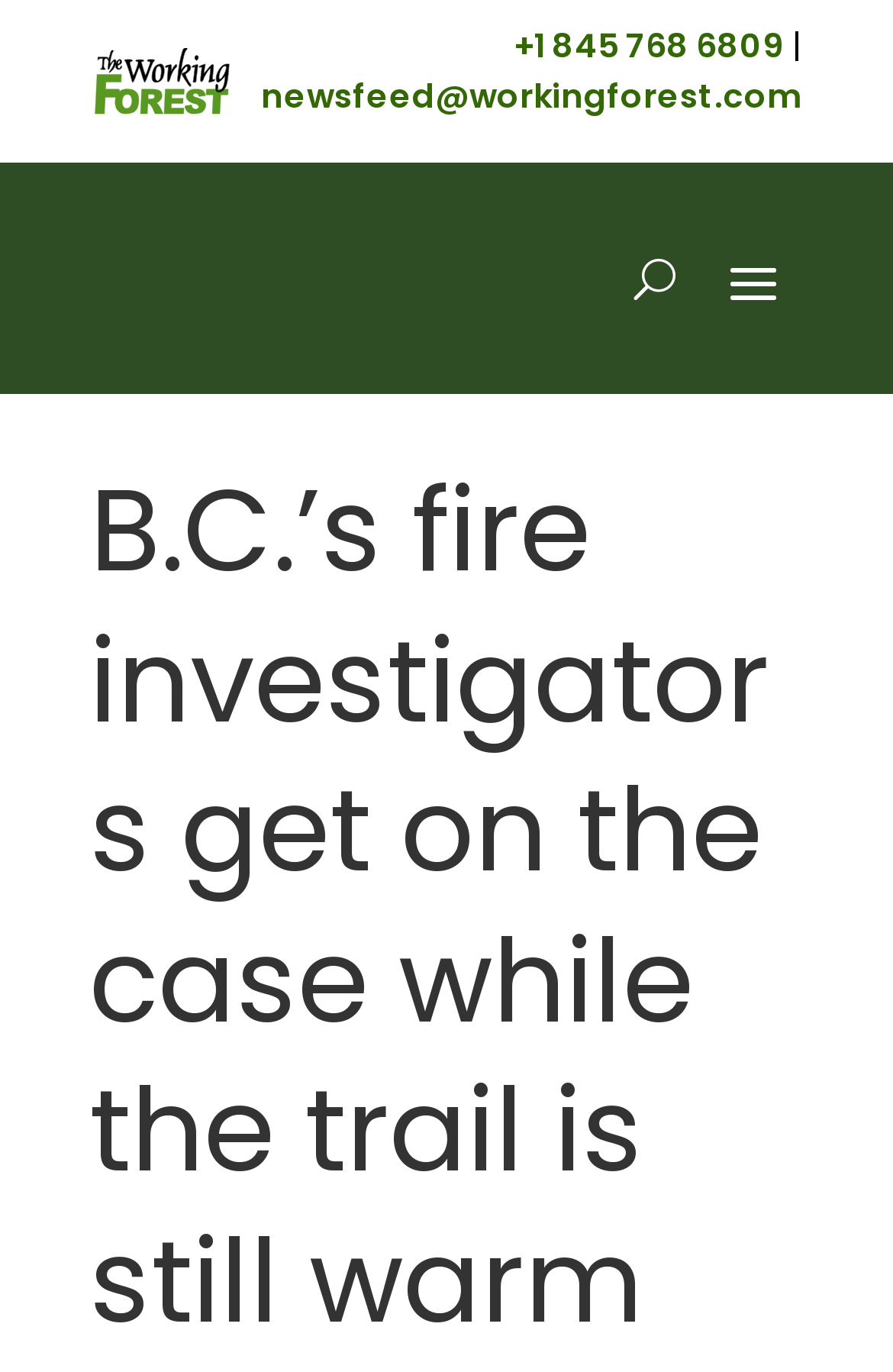Bounding box coordinates are given in the format (top-left x, top-left y, bottom-right x, bottom-right y). All values should be floating point numbers between 0 and 1. Provide the bounding box coordinate for the UI element described as: newsfeed@workingforest.com

[0.292, 0.053, 0.9, 0.086]